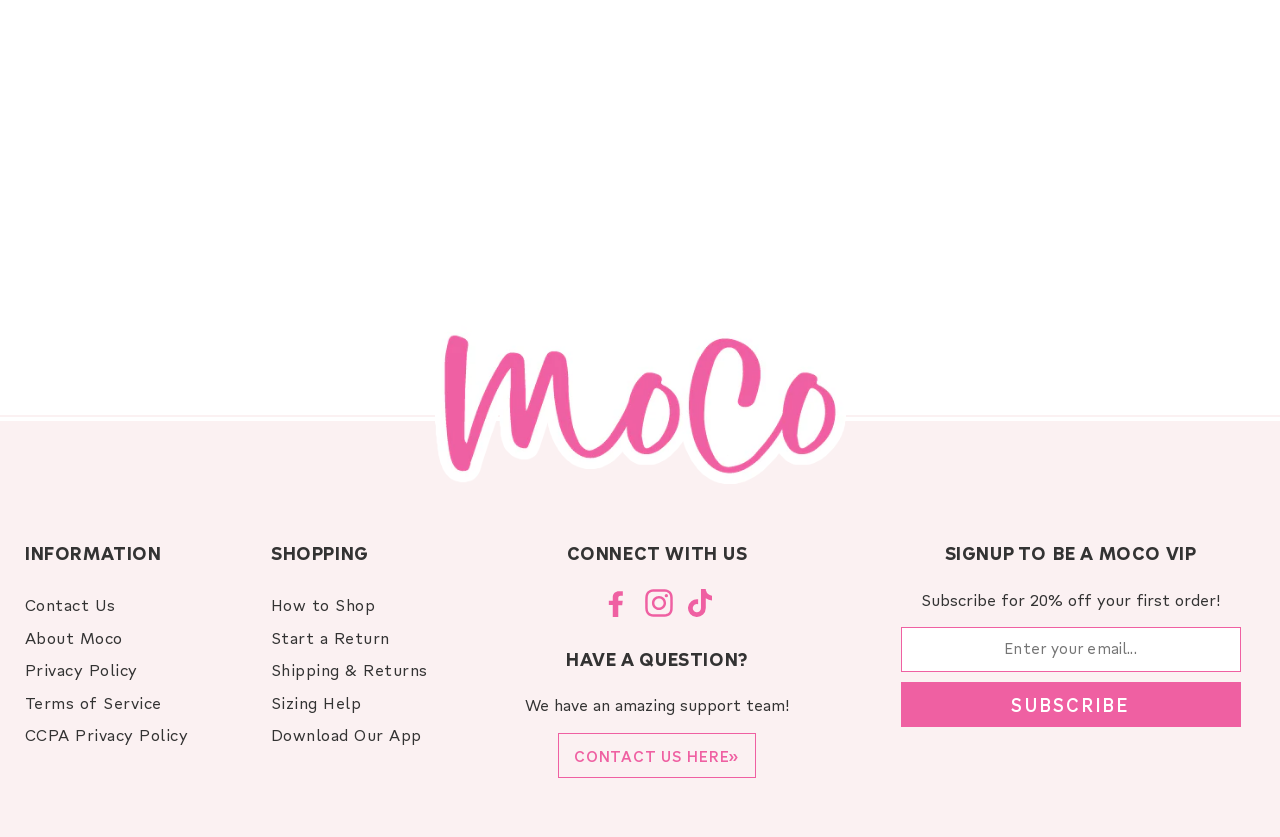Respond to the following query with just one word or a short phrase: 
What type of products does MOCO sell?

Clothing, accessories, etc.